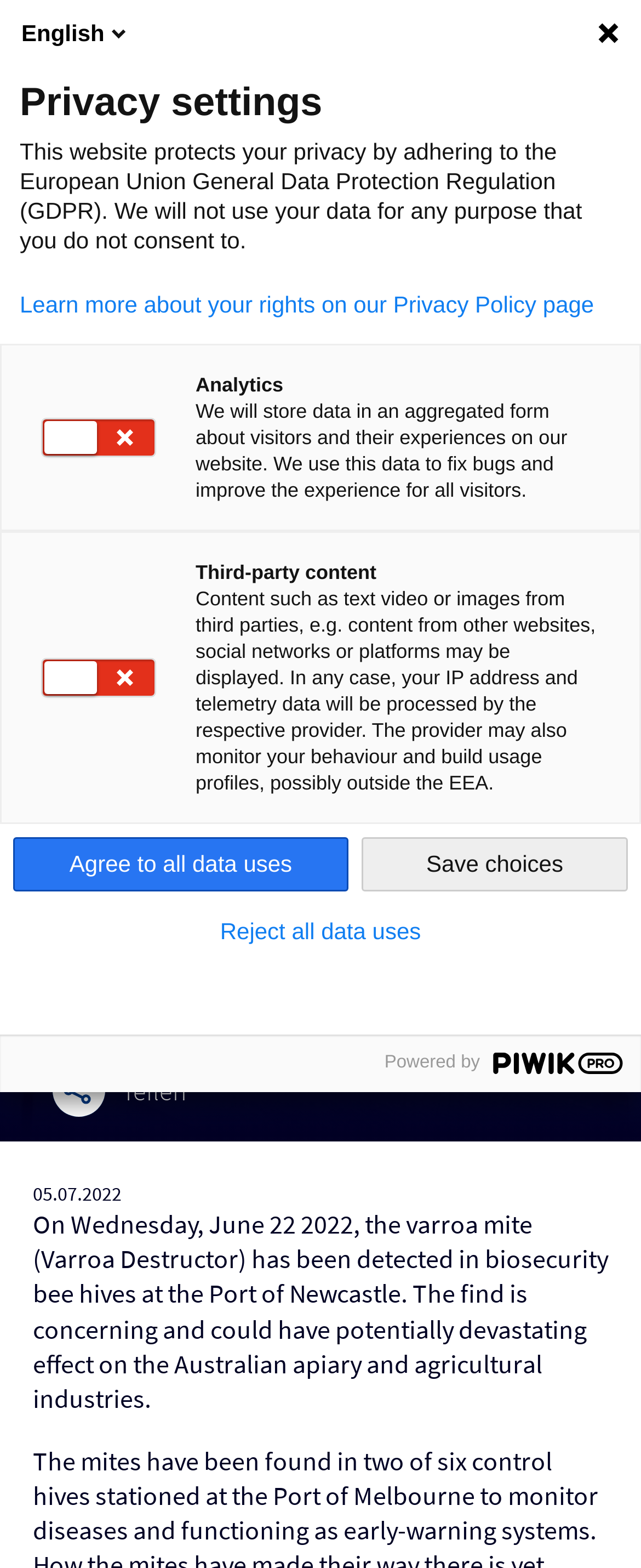Can you find the bounding box coordinates for the element to click on to achieve the instruction: "Learn more about privacy policy"?

[0.031, 0.186, 0.969, 0.202]